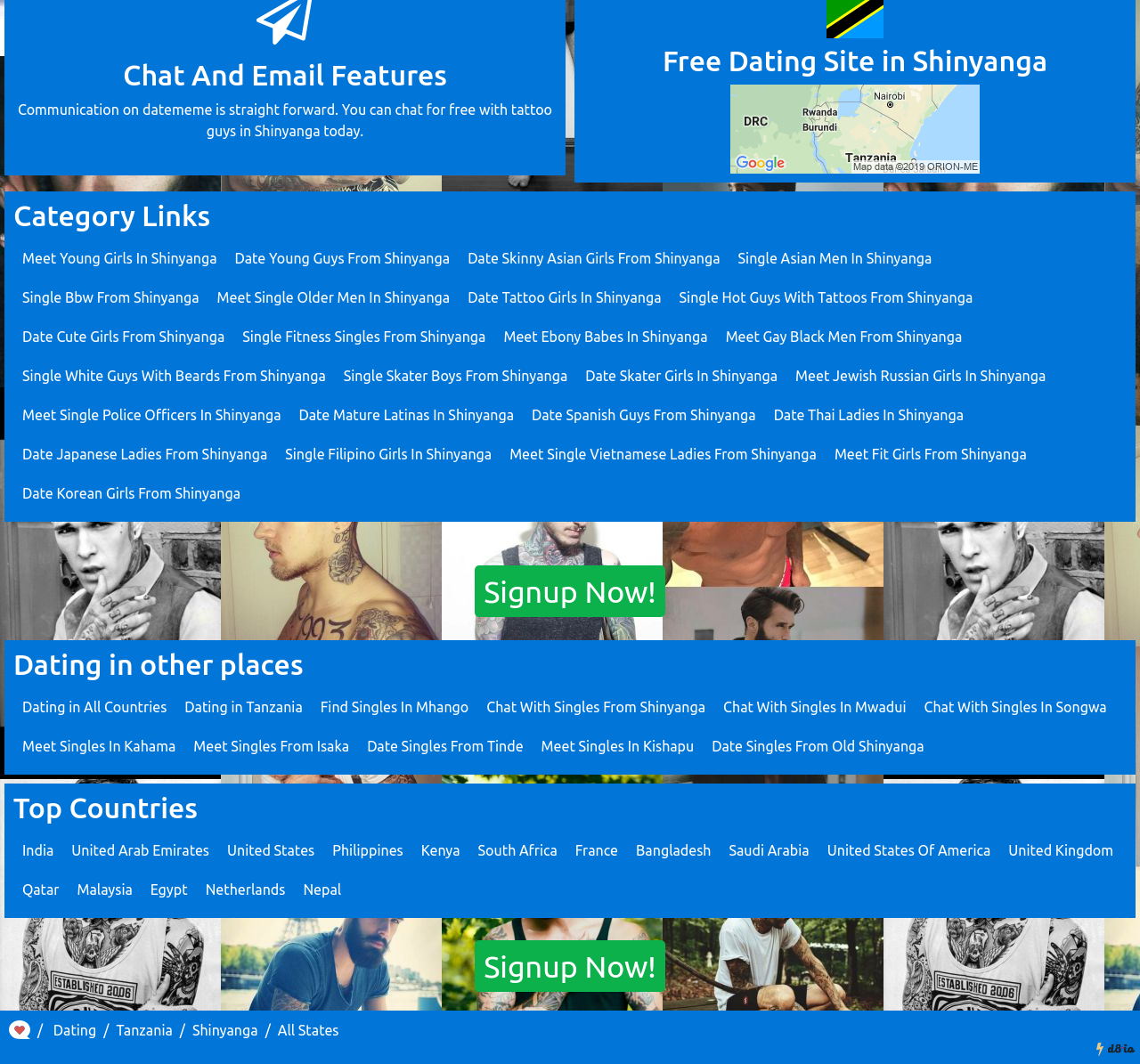Bounding box coordinates are specified in the format (top-left x, top-left y, bottom-right x, bottom-right y). All values are floating point numbers bounded between 0 and 1. Please provide the bounding box coordinate of the region this sentence describes: Date Singles From Tinde

[0.322, 0.694, 0.459, 0.709]